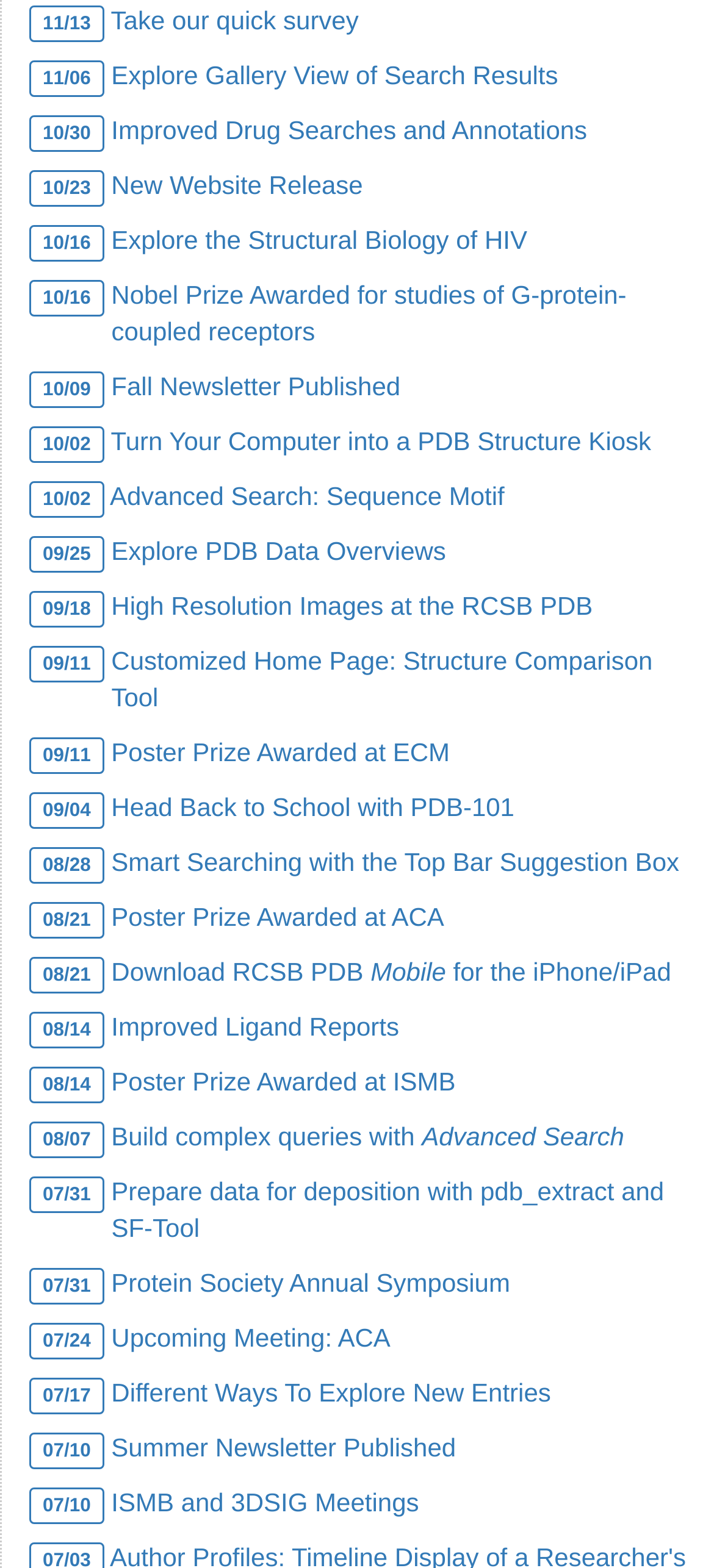Determine the bounding box coordinates of the clickable area required to perform the following instruction: "Explore Gallery View of Search Results". The coordinates should be represented as four float numbers between 0 and 1: [left, top, right, bottom].

[0.156, 0.038, 0.782, 0.057]